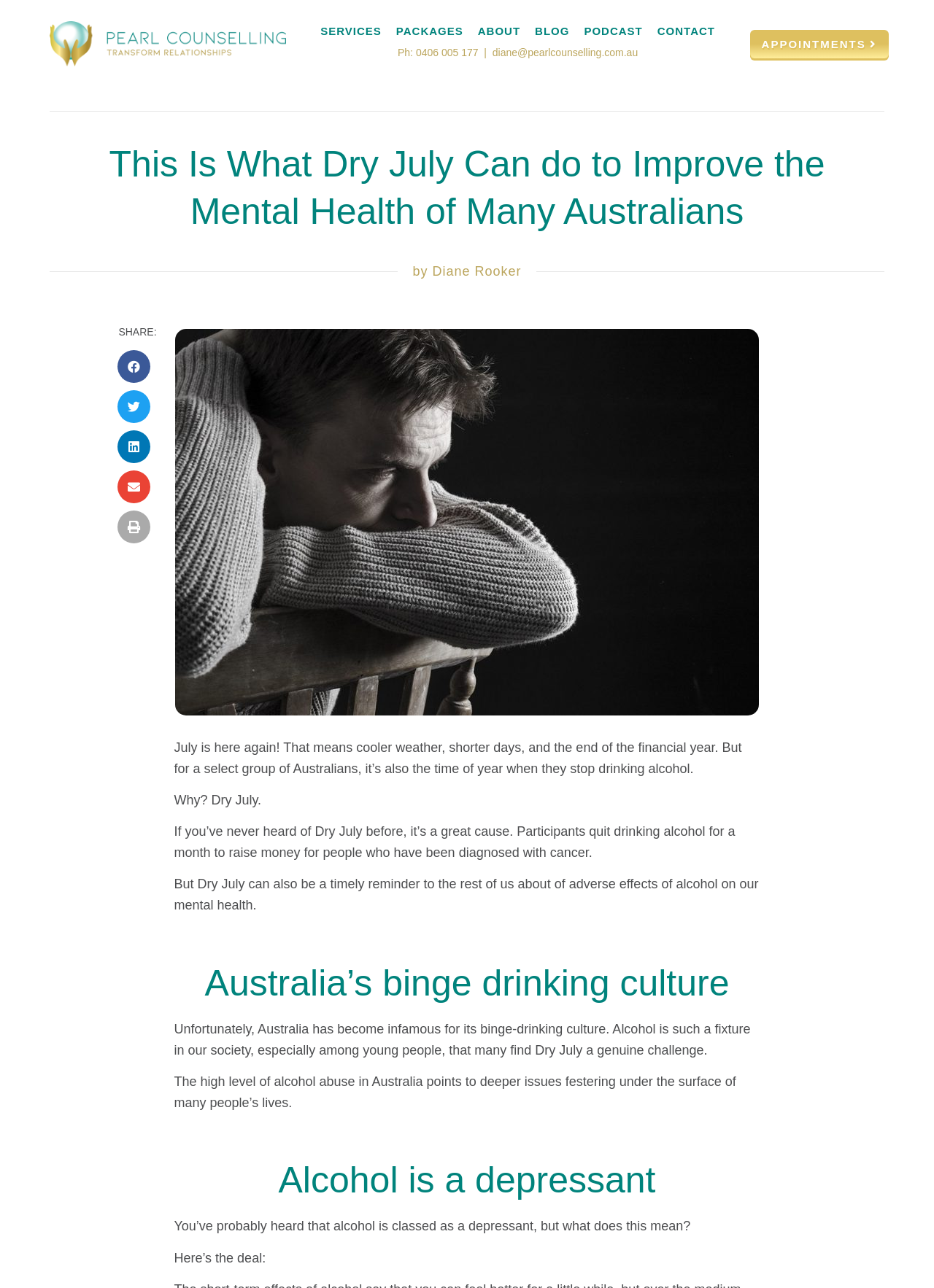What is the purpose of Dry July?
Please give a detailed and elaborate answer to the question.

I found the purpose of Dry July by reading the text 'If you’ve never heard of Dry July before, it’s a great cause. Participants quit drinking alcohol for a month to raise money for people who have been diagnosed with cancer'.